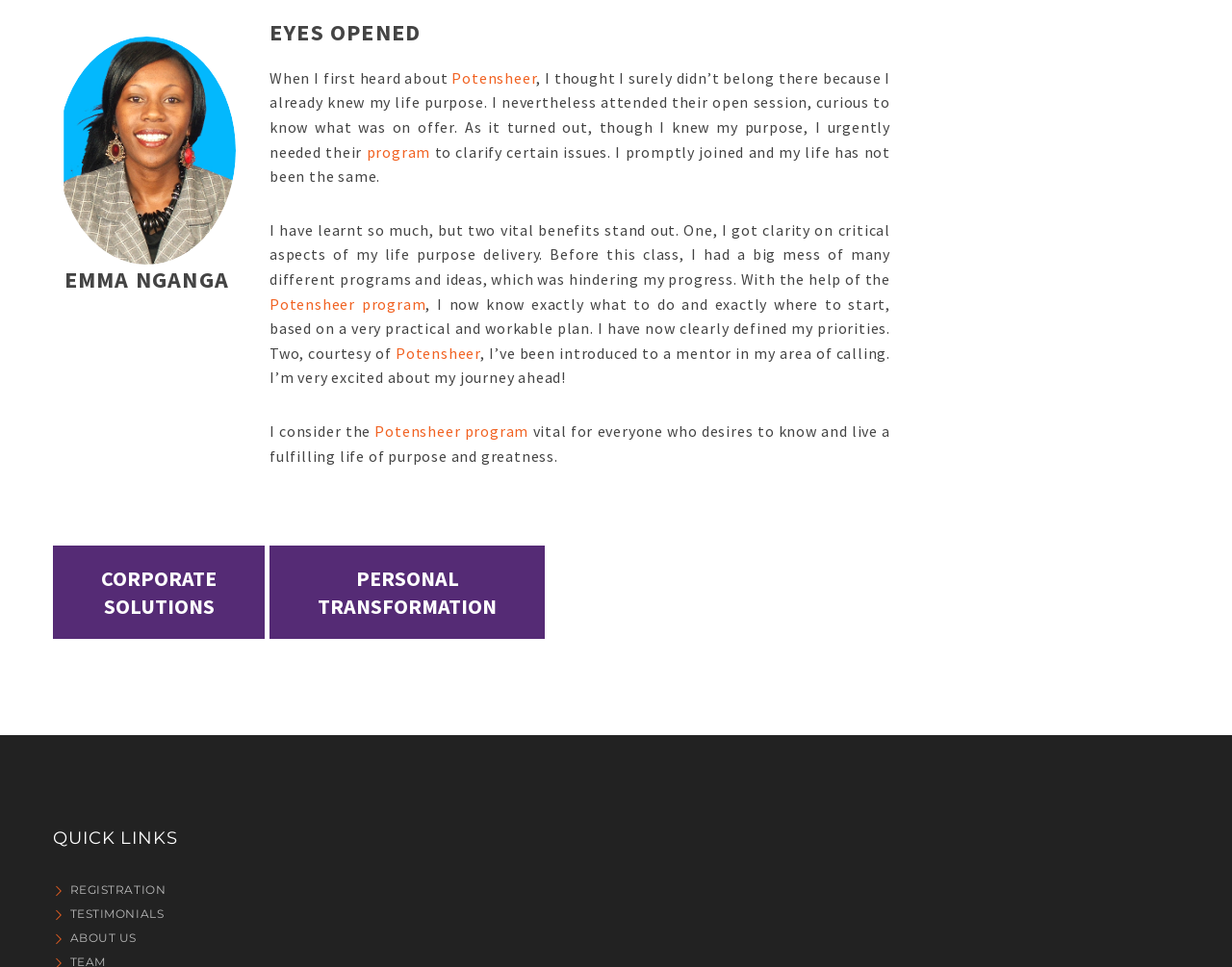How many links are there in the CORPORATE SOLUTIONS section?
Use the information from the screenshot to give a comprehensive response to the question.

The CORPORATE SOLUTIONS section is located at the bottom of the webpage with a bounding box of [0.043, 0.564, 0.215, 0.661]. It contains a single link element with the text 'CORPORATE SOLUTIONS'.